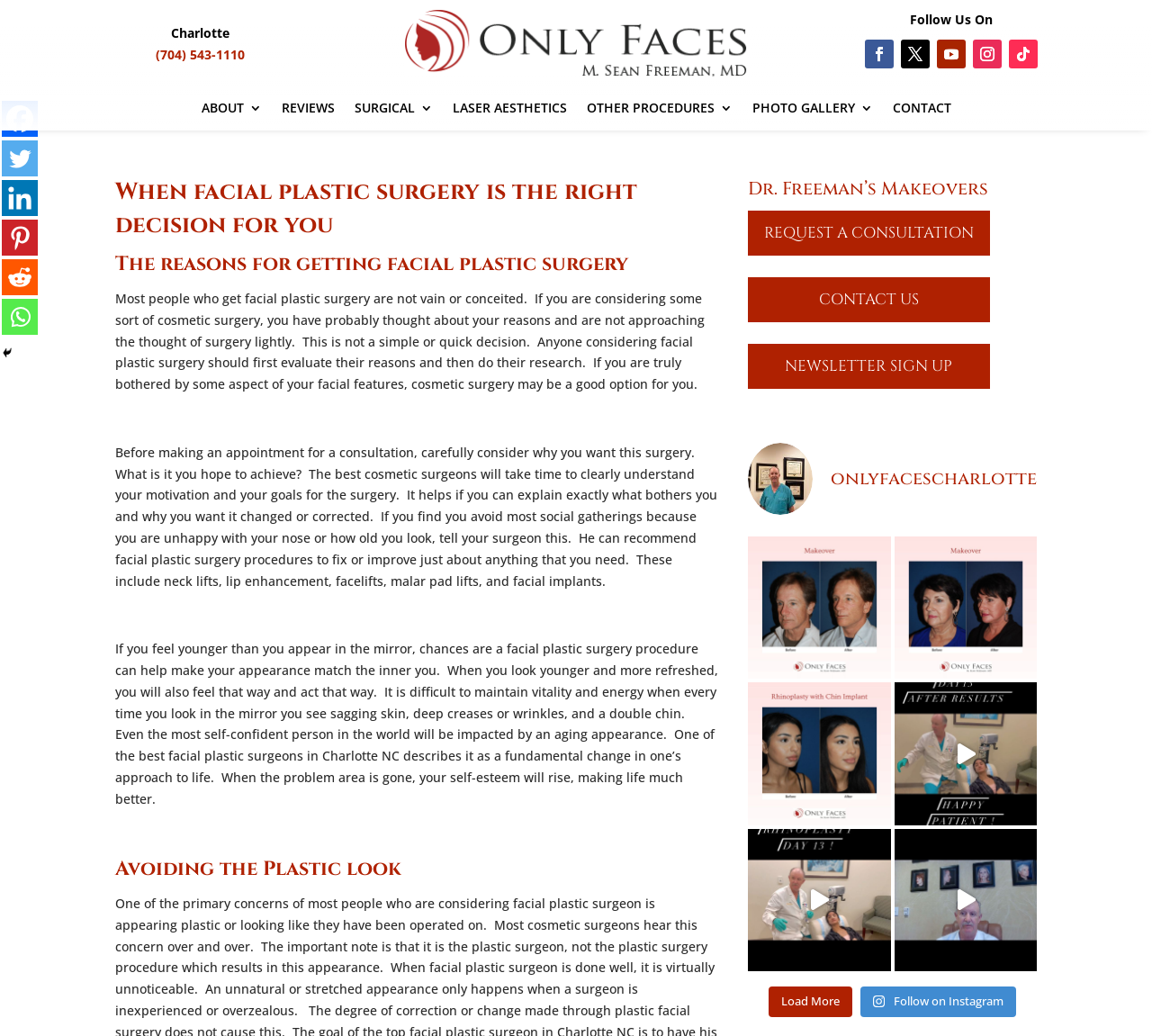What type of social media platform is represented by the '' icon?
Please give a well-detailed answer to the question.

The '' icon is a Unicode character that represents a Facebook icon. This can be inferred from the context of the webpage, which has a section for social media links, and the placement of the icon alongside other social media icons.